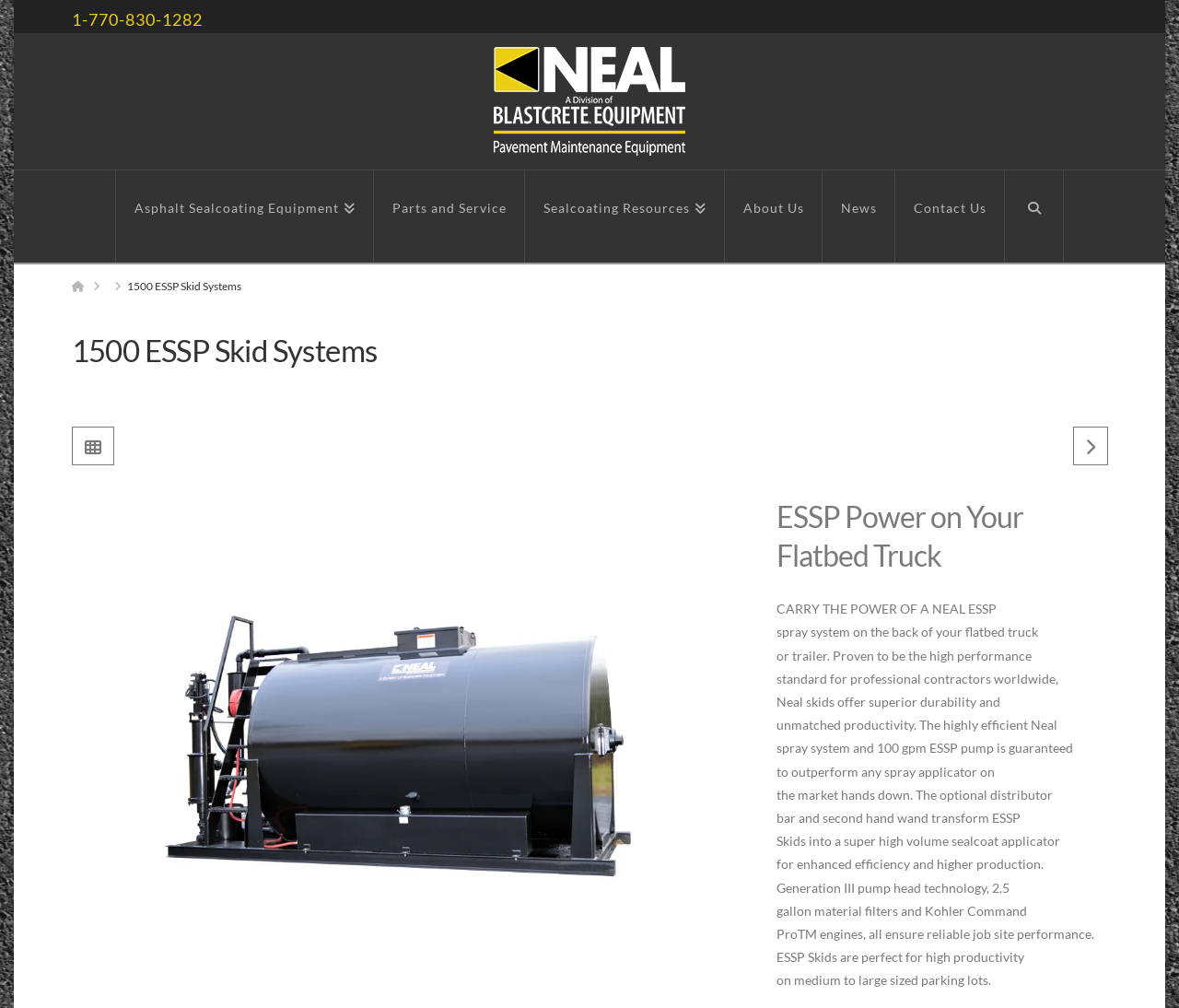Locate the coordinates of the bounding box for the clickable region that fulfills this instruction: "Learn more about NEAL Manufacturing".

[0.419, 0.047, 0.581, 0.154]